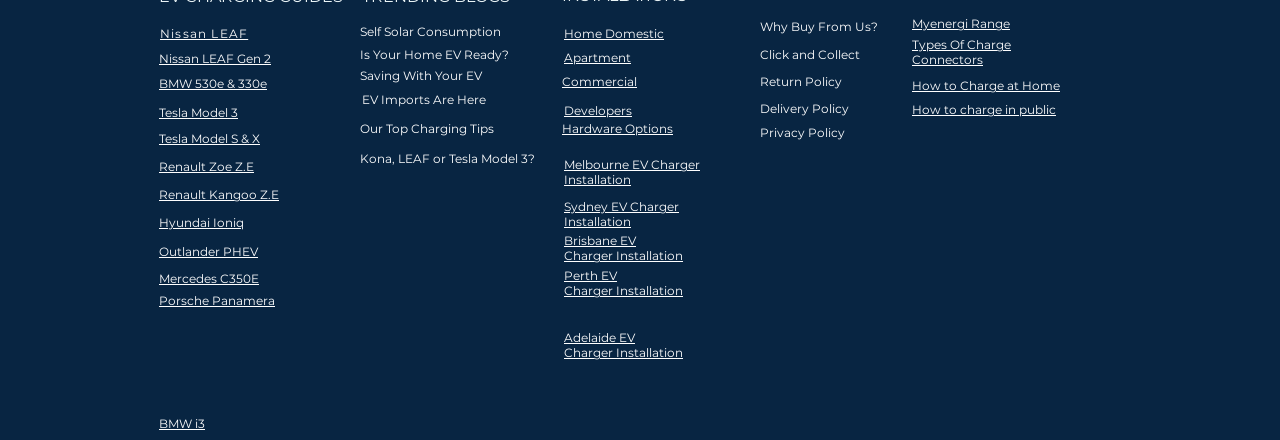Given the element description "Privacy Policy" in the screenshot, predict the bounding box coordinates of that UI element.

[0.594, 0.285, 0.66, 0.319]